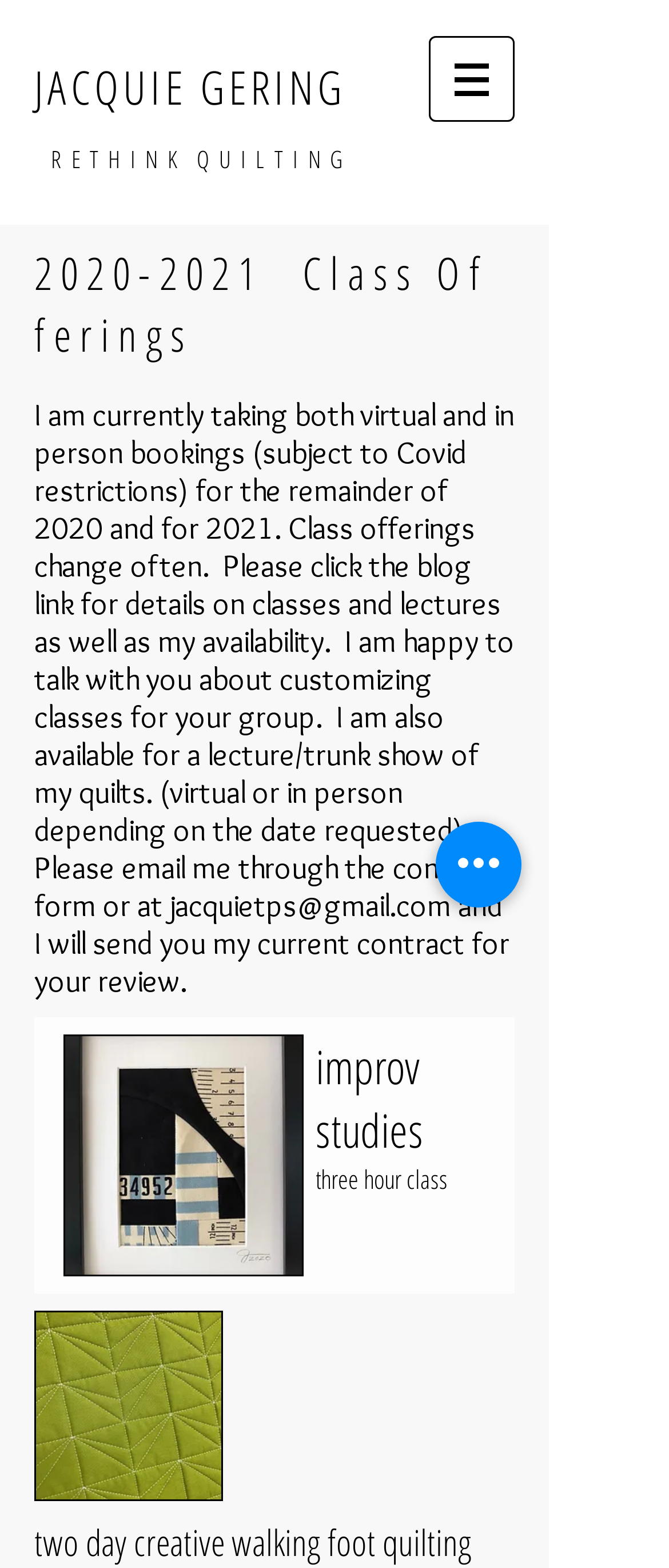Find the bounding box of the UI element described as follows: "parent_node: MENU AND WIDGETS".

None